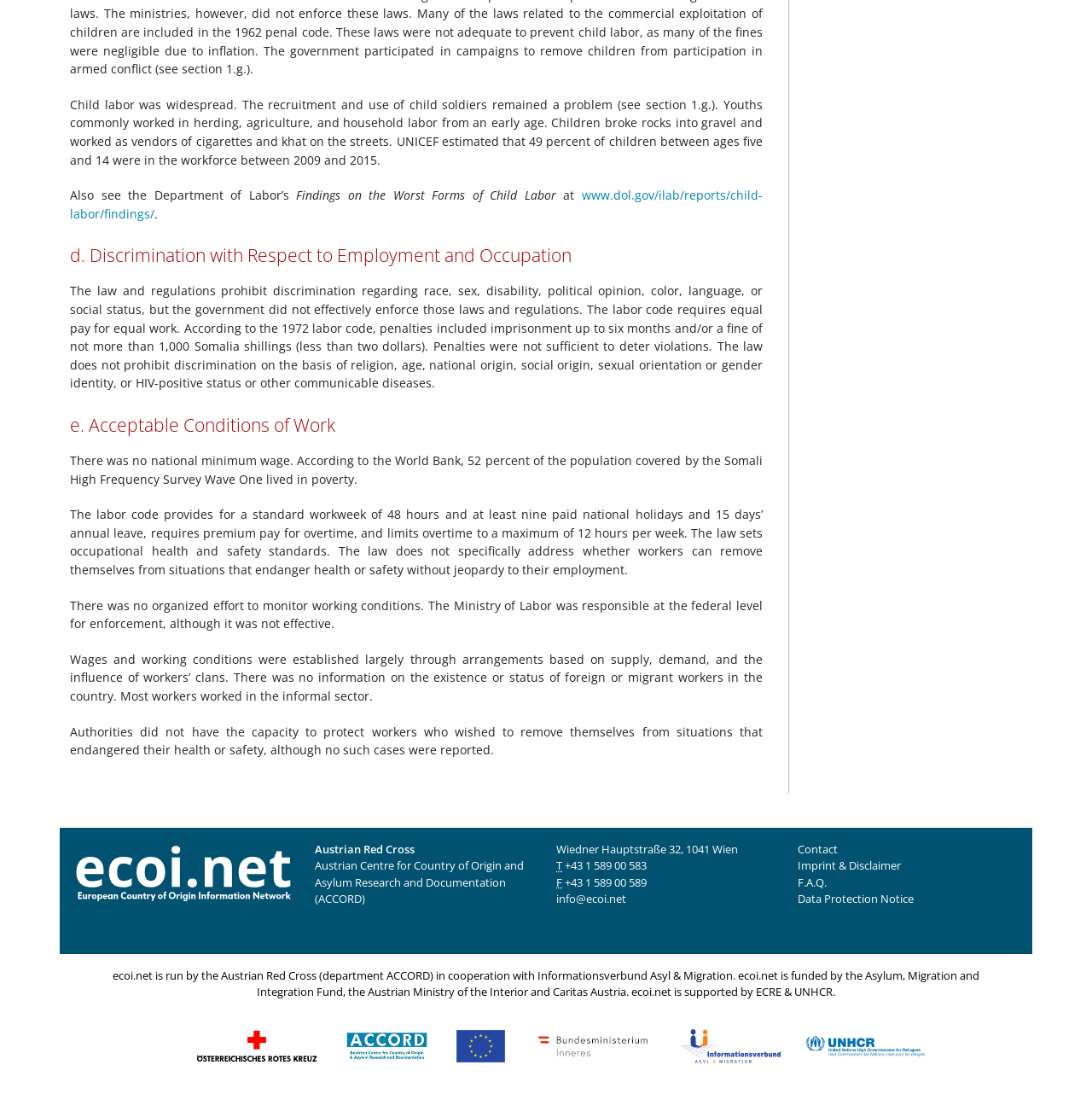Provide the bounding box coordinates for the area that should be clicked to complete the instruction: "Go to the ecoi.net website".

[0.067, 0.787, 0.27, 0.801]